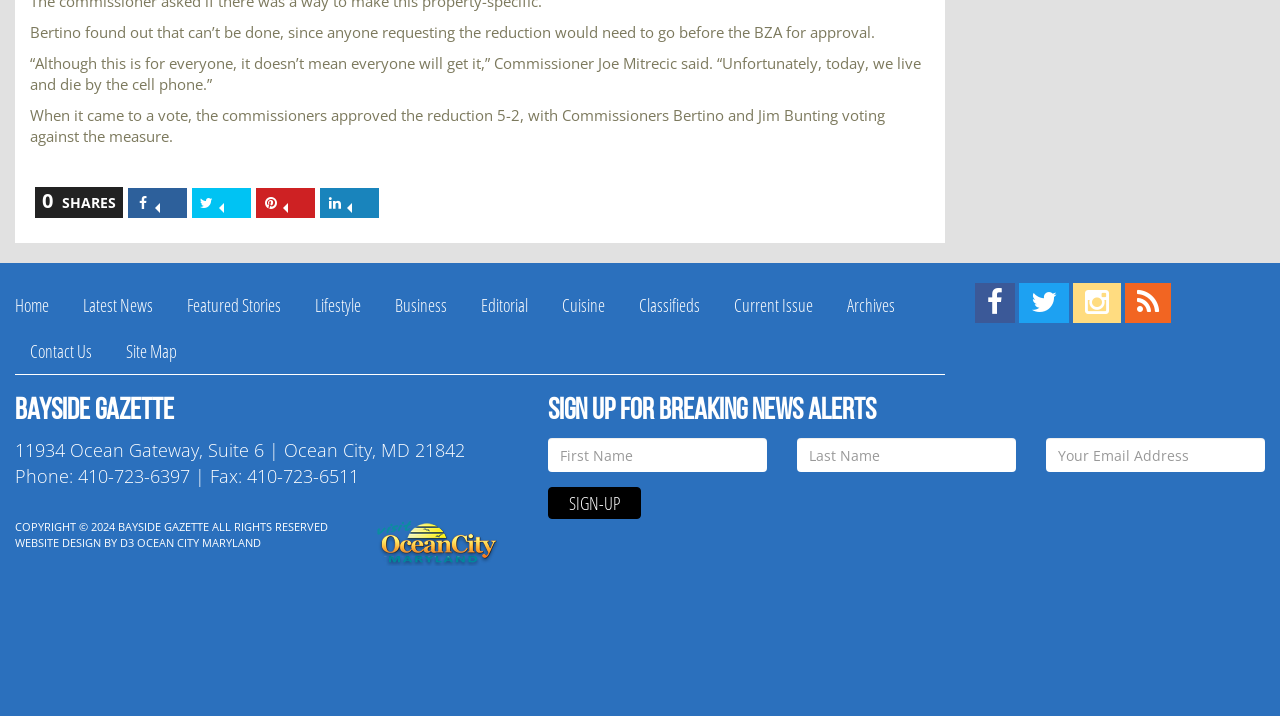Find and indicate the bounding box coordinates of the region you should select to follow the given instruction: "Go to Home page".

[0.012, 0.395, 0.05, 0.459]